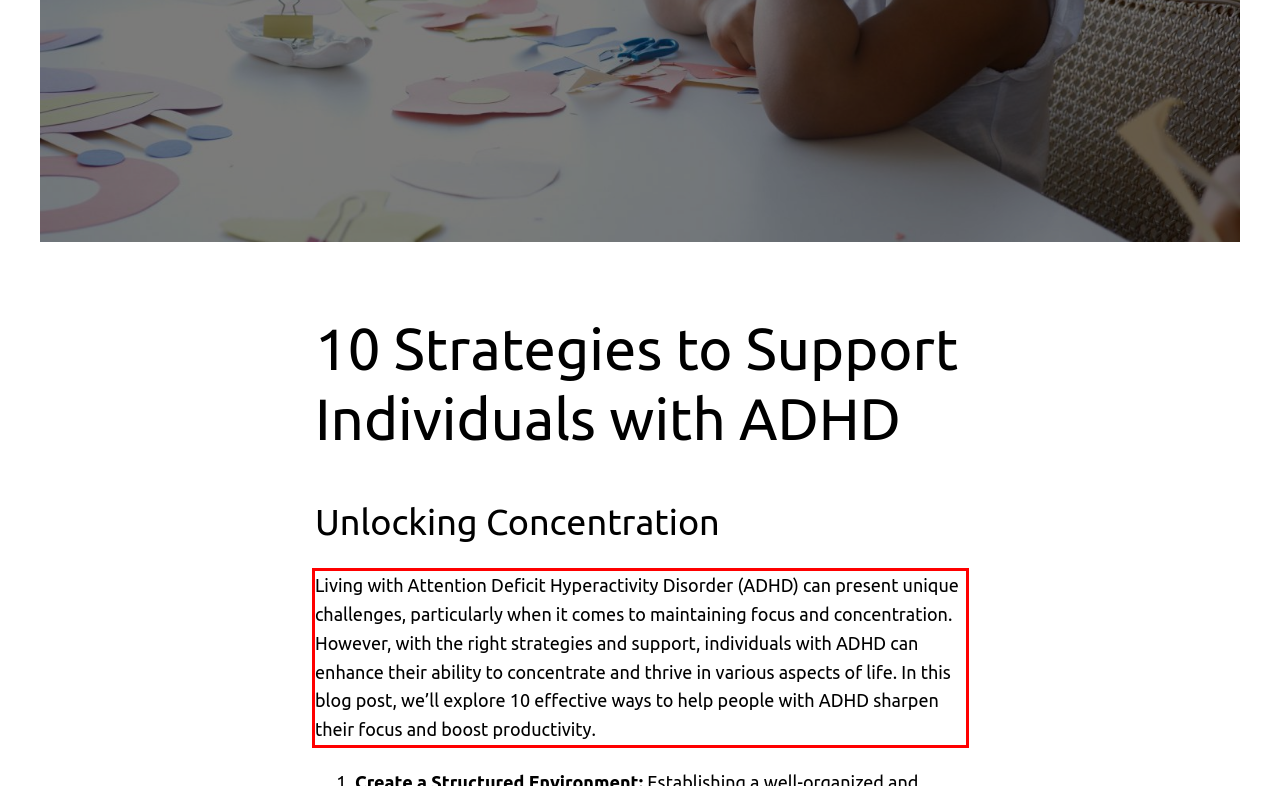You have a webpage screenshot with a red rectangle surrounding a UI element. Extract the text content from within this red bounding box.

Living with Attention Deficit Hyperactivity Disorder (ADHD) can present unique challenges, particularly when it comes to maintaining focus and concentration. However, with the right strategies and support, individuals with ADHD can enhance their ability to concentrate and thrive in various aspects of life. In this blog post, we’ll explore 10 effective ways to help people with ADHD sharpen their focus and boost productivity.